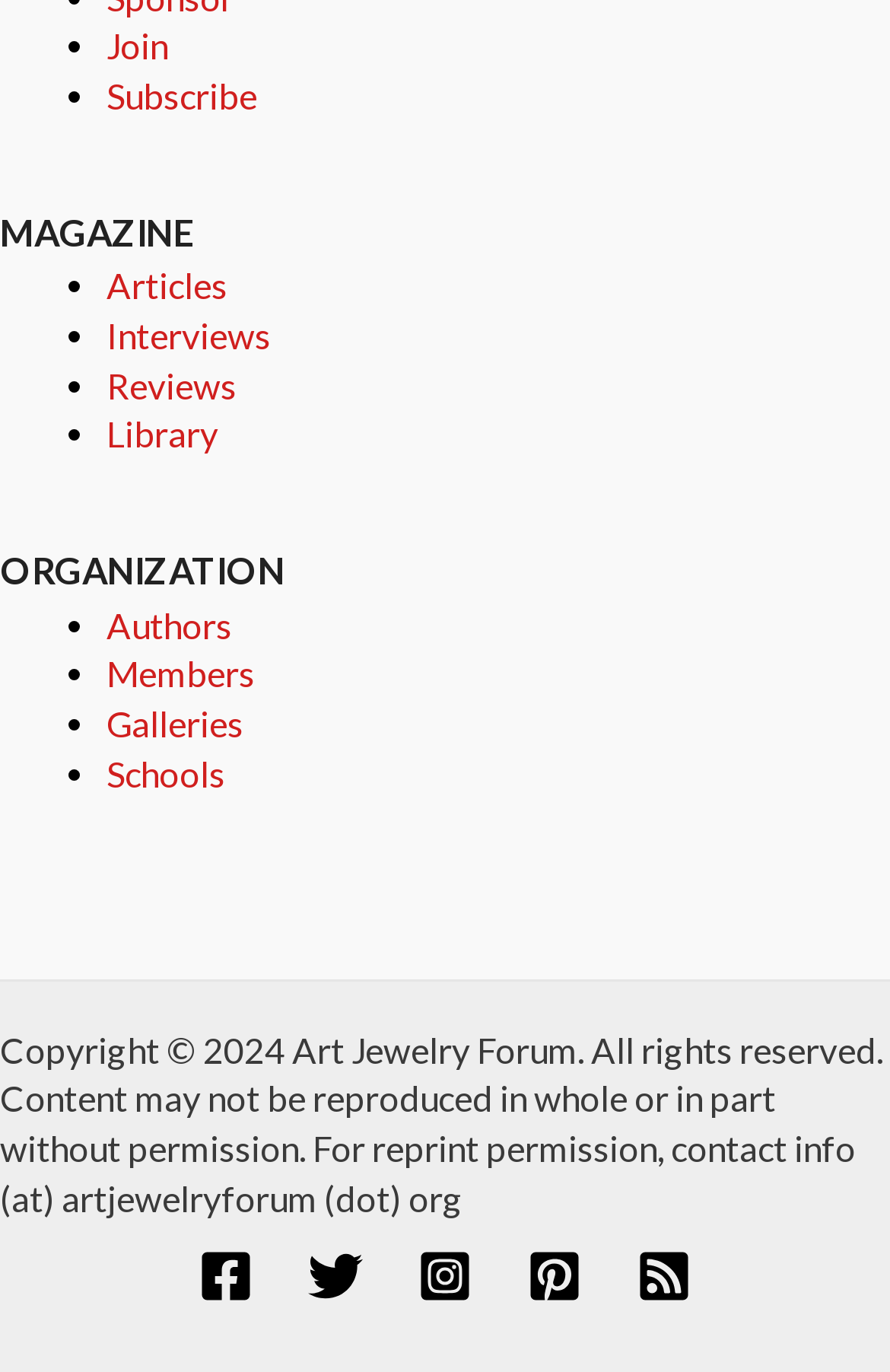Please determine the bounding box coordinates for the UI element described here. Use the format (top-left x, top-left y, bottom-right x, bottom-right y) with values bounded between 0 and 1: Members

[0.119, 0.477, 0.286, 0.506]